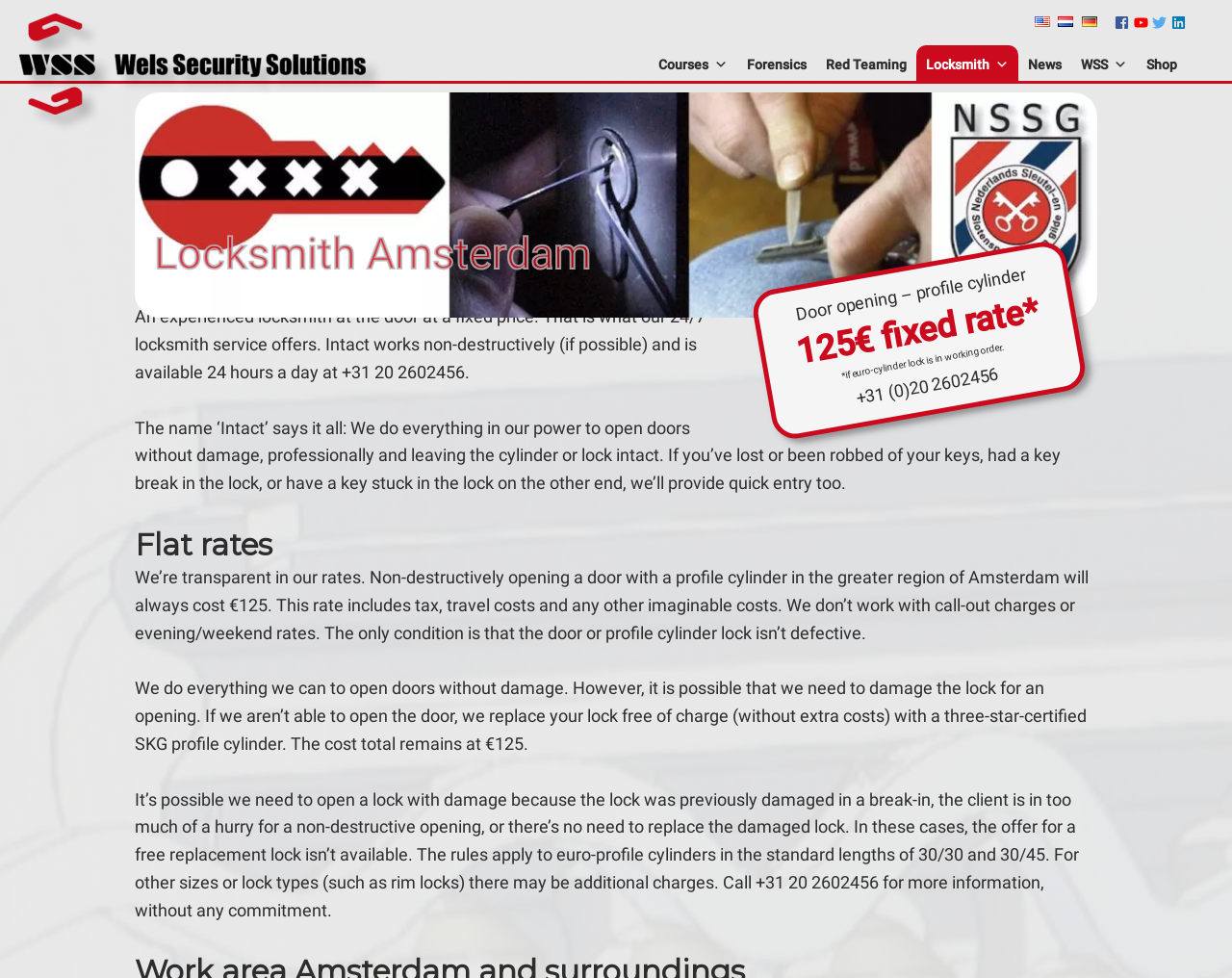Identify the bounding box coordinates of the region I need to click to complete this instruction: "make a donation".

None